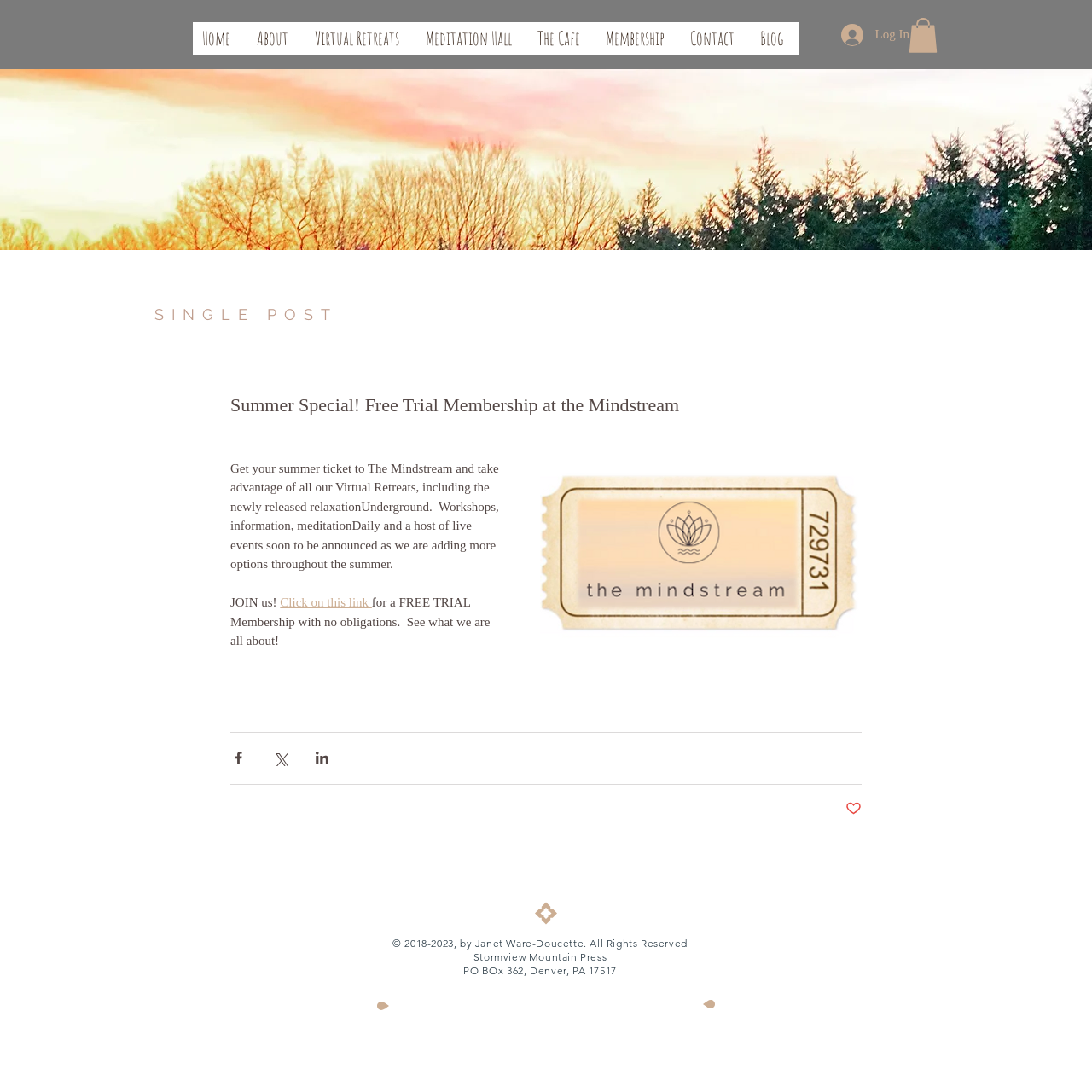Please determine the bounding box coordinates of the area that needs to be clicked to complete this task: 'Share the post via Facebook'. The coordinates must be four float numbers between 0 and 1, formatted as [left, top, right, bottom].

[0.211, 0.687, 0.226, 0.702]